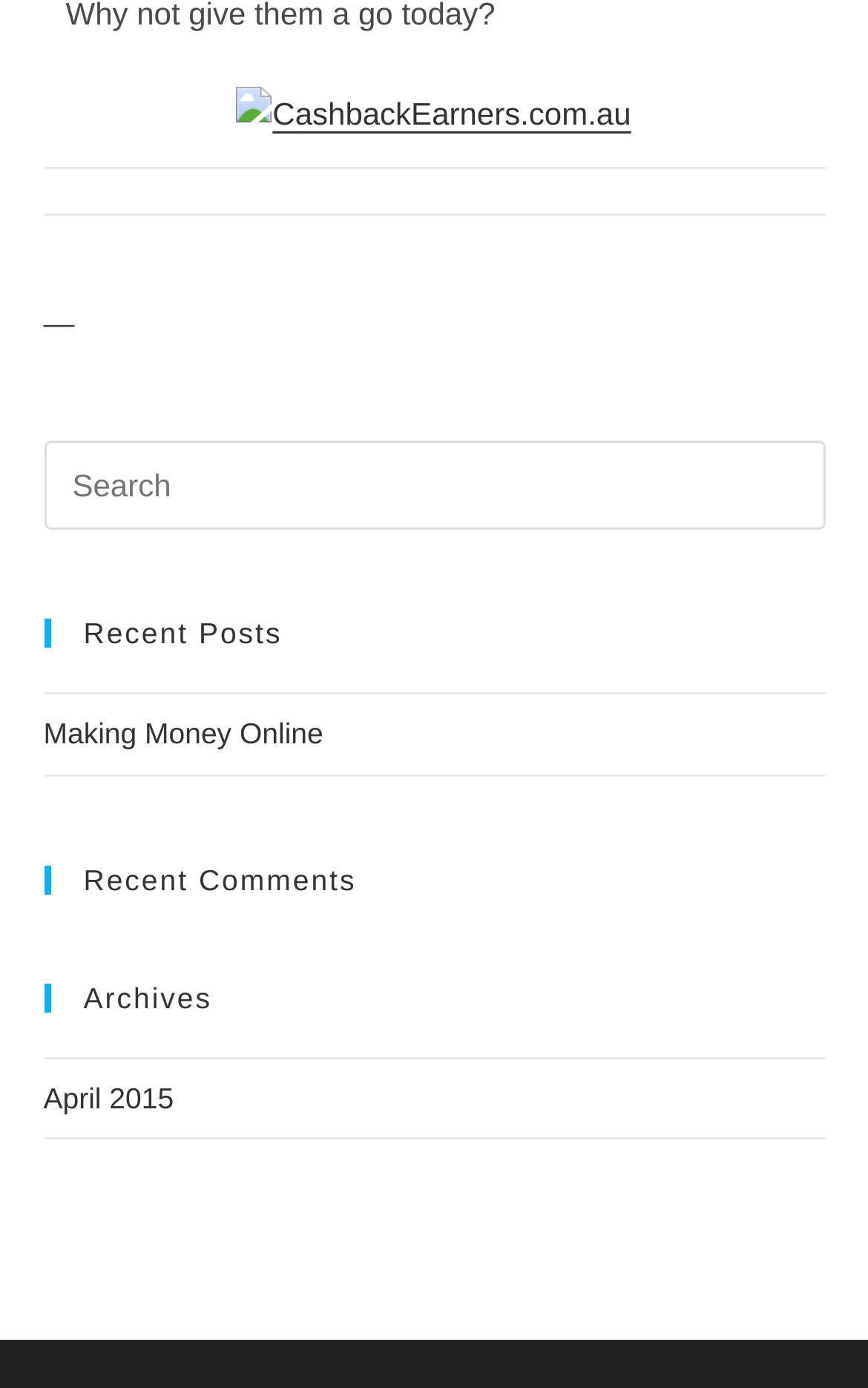What is the name of the website?
Using the information from the image, give a concise answer in one word or a short phrase.

CashbackEarners.com.au